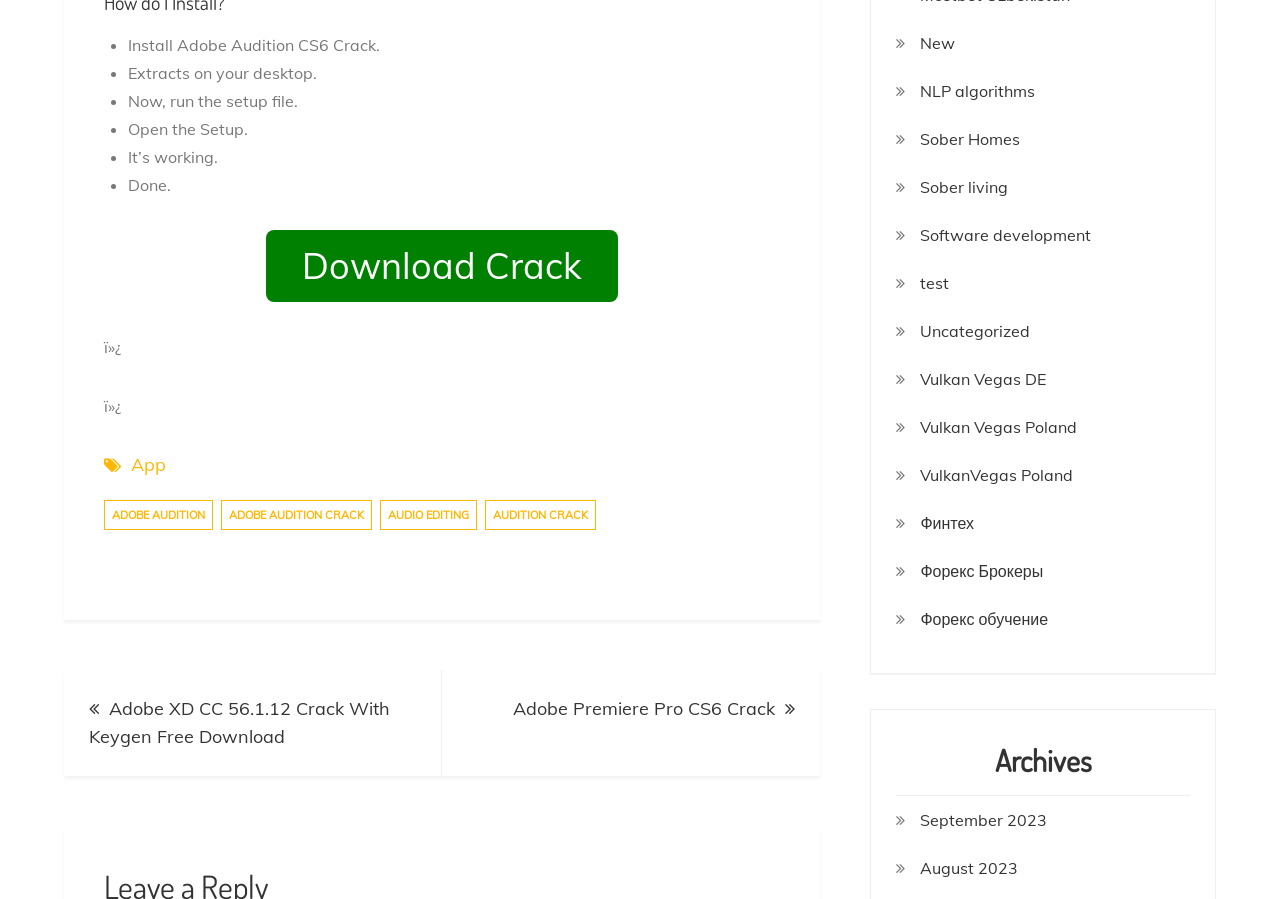Determine the bounding box coordinates of the UI element that matches the following description: "Adobe Premiere Pro CS6 Crack". The coordinates should be four float numbers between 0 and 1 in the format [left, top, right, bottom].

[0.345, 0.745, 0.641, 0.863]